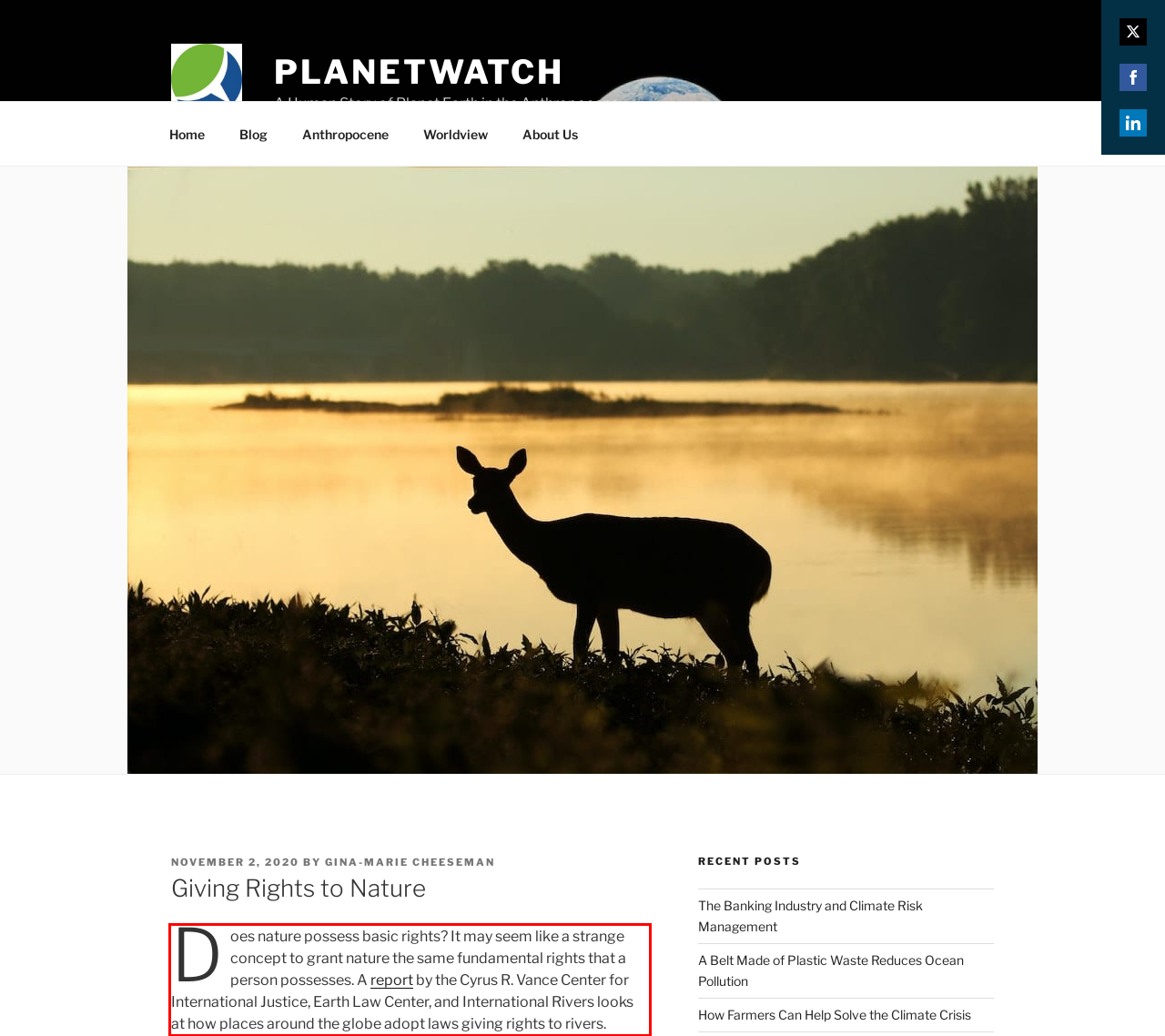Look at the webpage screenshot and recognize the text inside the red bounding box.

Does nature possess basic rights? It may seem like a strange concept to grant nature the same fundamental rights that a person possesses. A report by the Cyrus R. Vance Center for International Justice, Earth Law Center, and International Rivers looks at how places around the globe adopt laws giving rights to rivers.